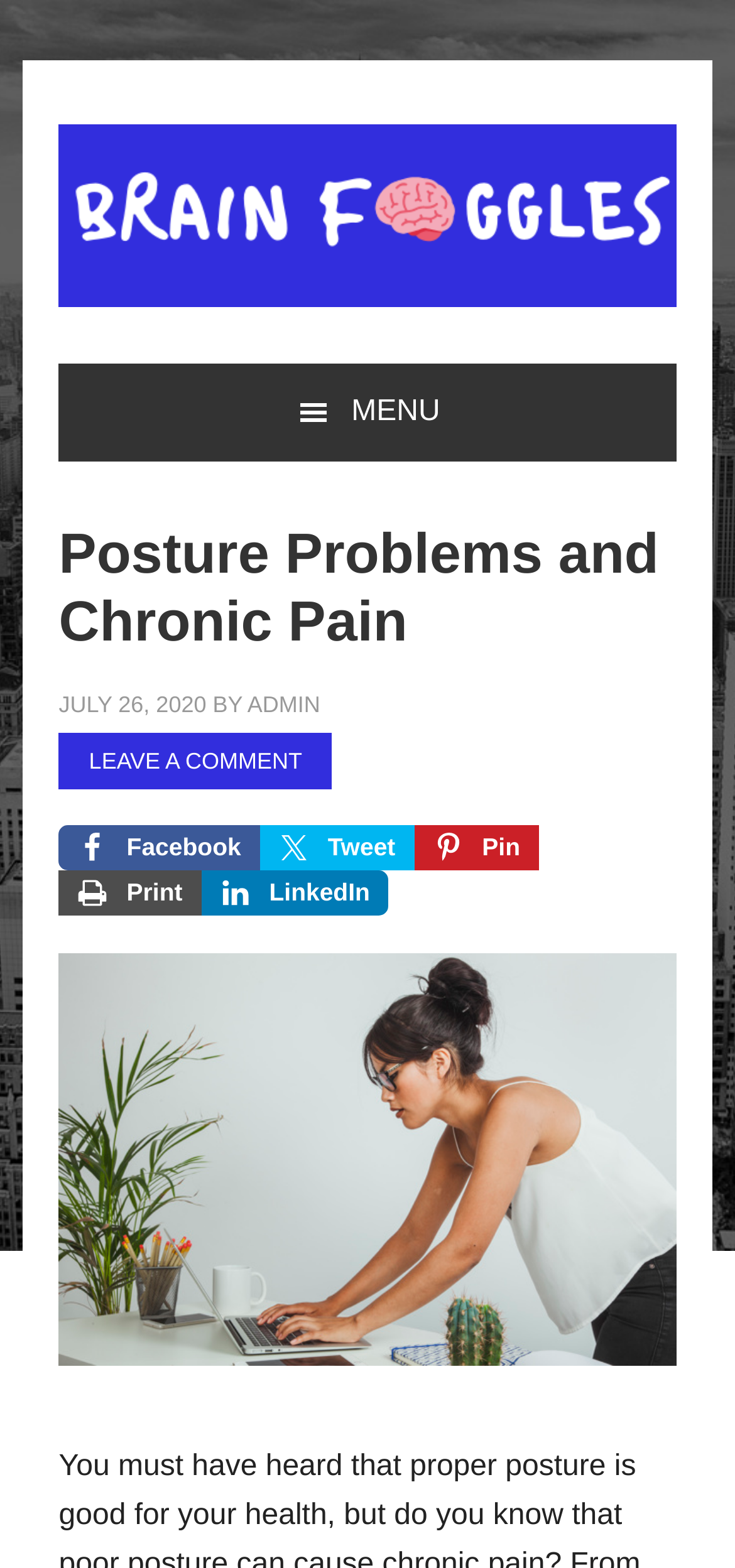Answer this question in one word or a short phrase: How many social media links are there in the header?

4